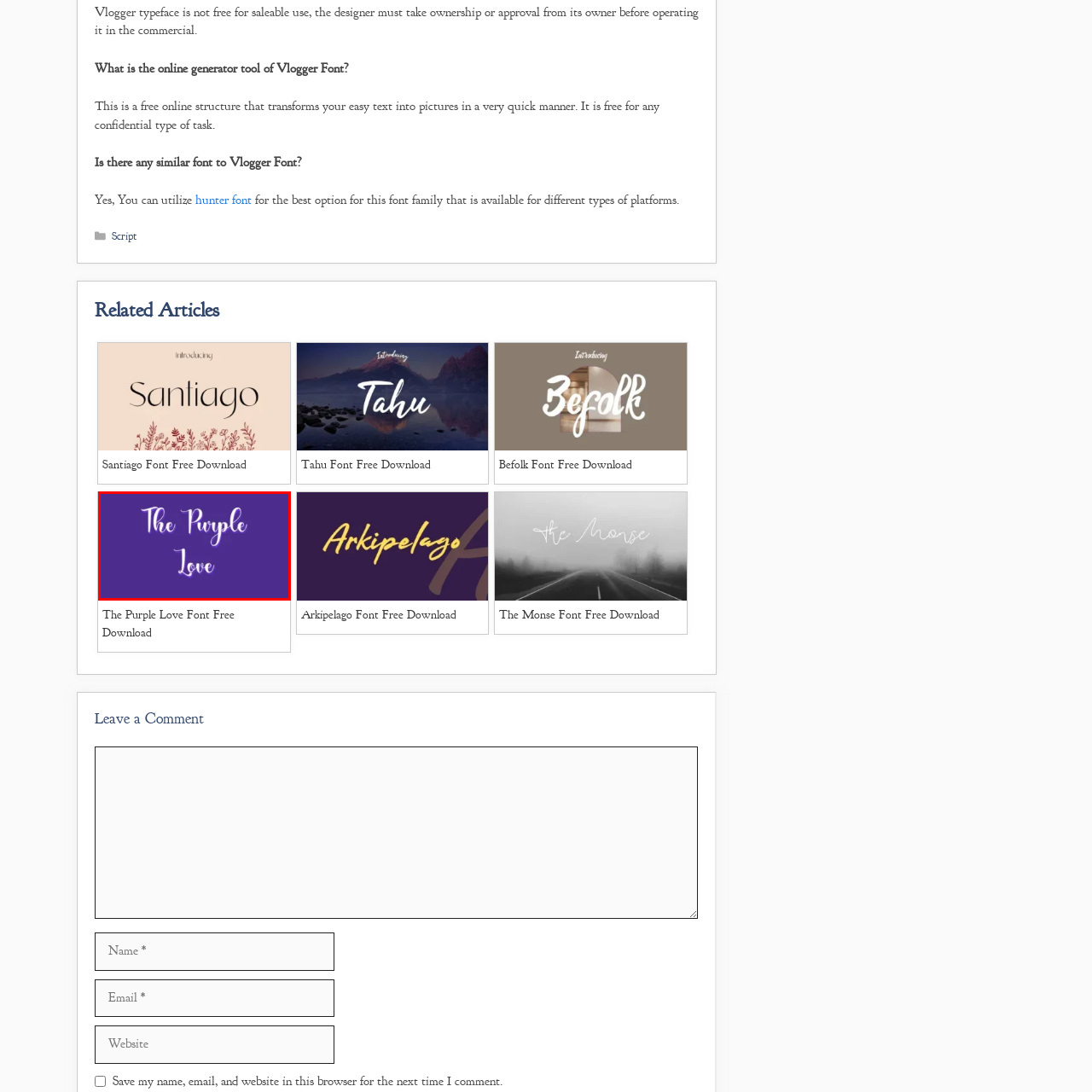Create an extensive description for the image inside the red frame.

The image showcases a beautiful and elegant font design titled "The Purple Love." The text is artistically crafted with a flowing script style, prominently displayed against a rich purple background that enhances its charm. This visually appealing font is likely intended for romantic or whimsical applications, making it perfect for invitations, social media graphics, or creative projects that call for a touch of elegance and warmth. The gentle curves of the letters create an inviting atmosphere, embodying the essence of love and creativity.